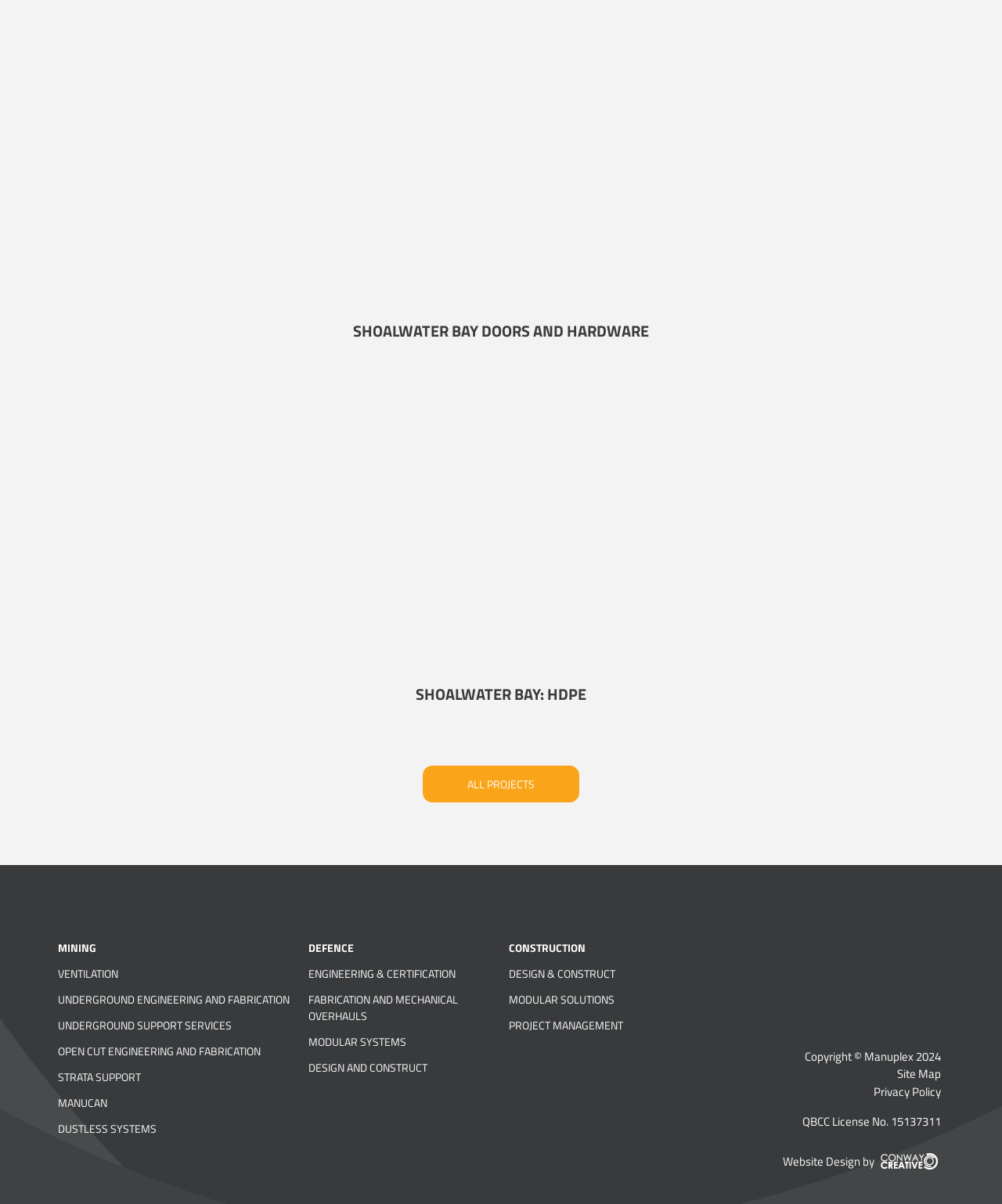Please indicate the bounding box coordinates of the element's region to be clicked to achieve the instruction: "Check the Site Map". Provide the coordinates as four float numbers between 0 and 1, i.e., [left, top, right, bottom].

[0.895, 0.885, 0.939, 0.899]